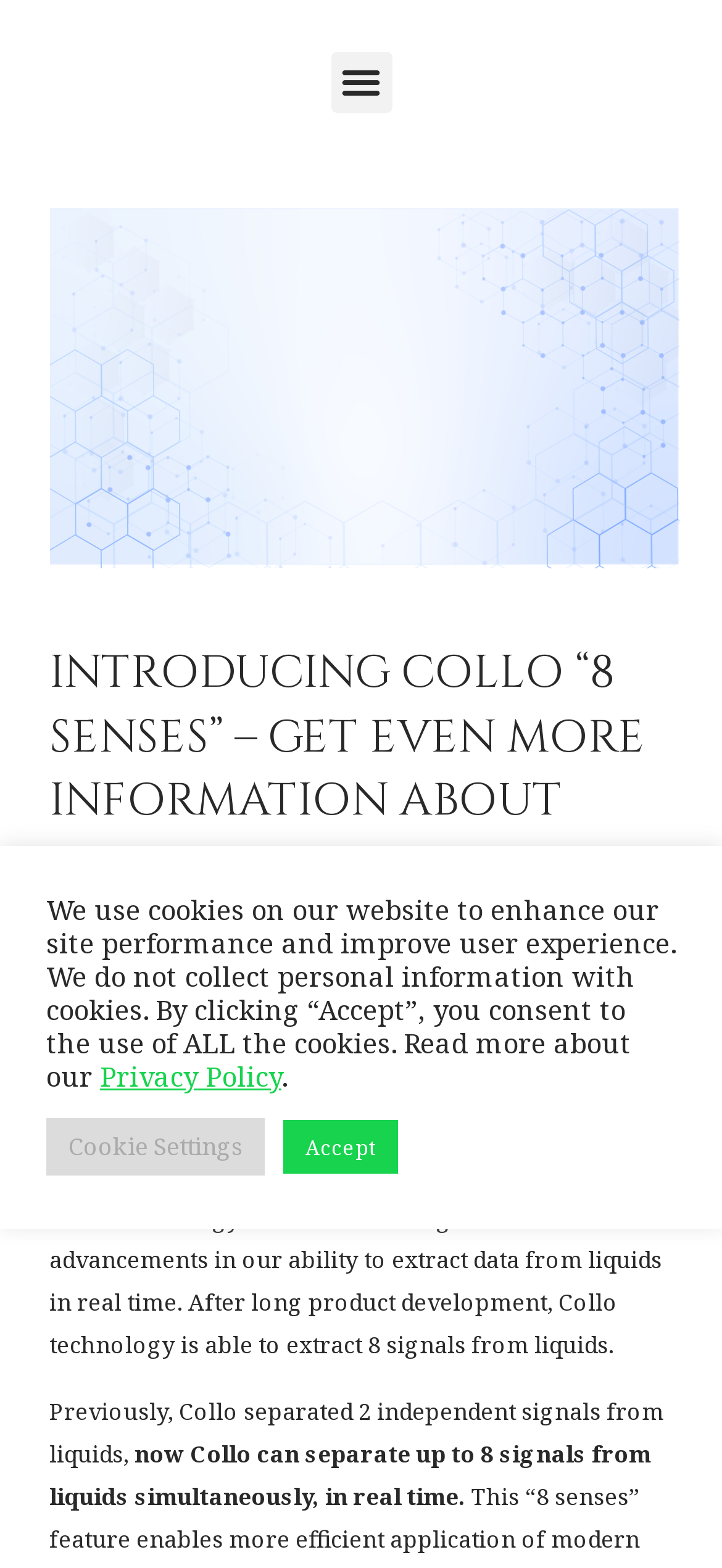Give a detailed account of the webpage.

The webpage is introducing Collo's "8 senses" technology, which provides advanced process control for liquids. At the top right corner, there is a menu toggle button. Below it, a prominent heading announces the introduction of Collo's "8 senses" technology. 

On the left side, there are two links: one to the Collo website and another showing the date "November 18, 2020", with a timestamp of "9:00 am" next to it. 

Further down, another heading explains that Collo has made a significant technological leap from 2D fingerprint to 8D fingerprint. Below this heading, there are three paragraphs of text describing the advancements in Collo's technology, including its ability to extract 8 signals from liquids in real time.

At the bottom of the page, there is a notice about the use of cookies on the website, which aims to enhance site performance and improve user experience. This notice includes a link to the Privacy Policy and two buttons: "Cookie Settings" and "Accept".